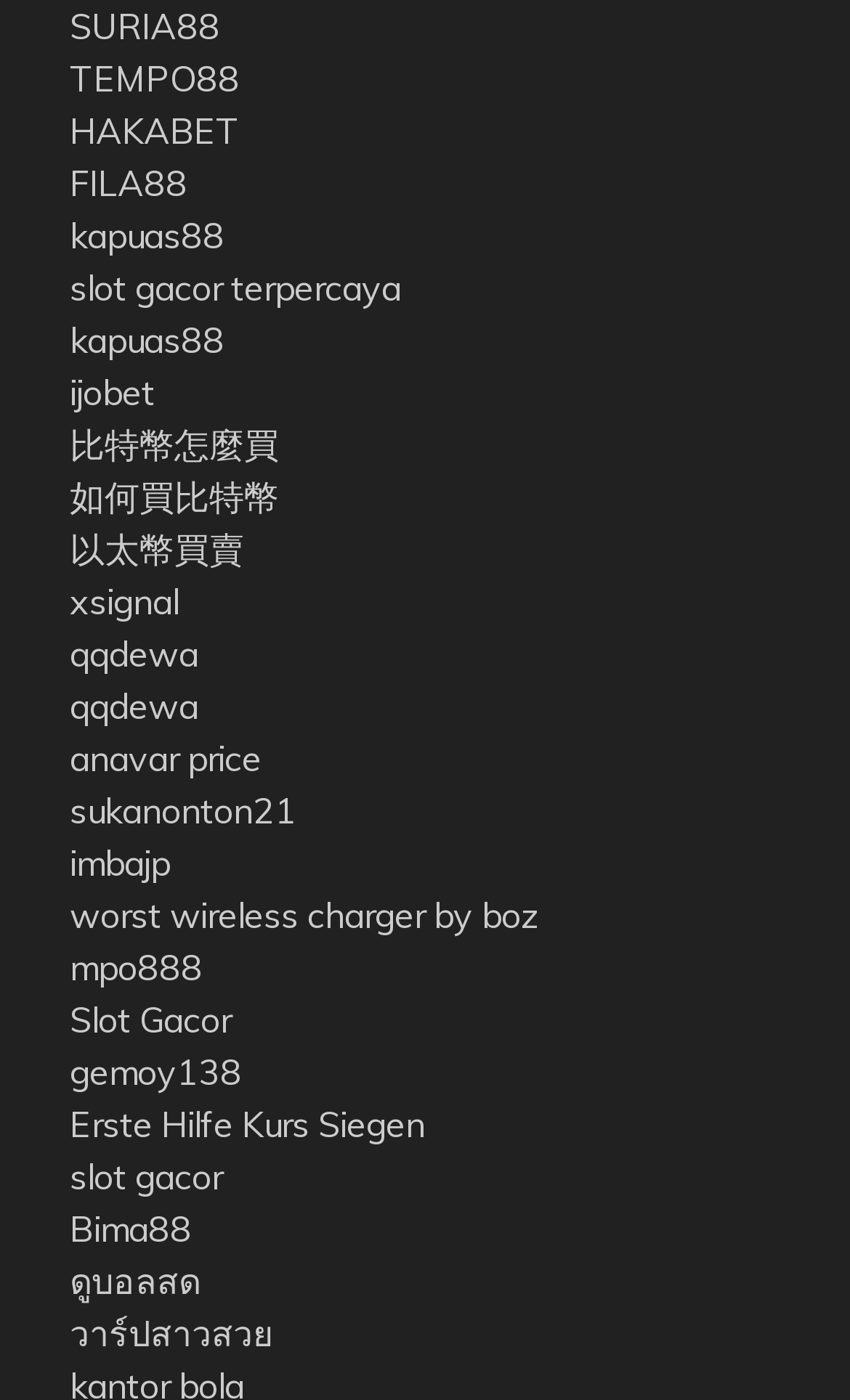Calculate the bounding box coordinates for the UI element based on the following description: "anavar price". Ensure the coordinates are four float numbers between 0 and 1, i.e., [left, top, right, bottom].

[0.082, 0.526, 0.308, 0.557]